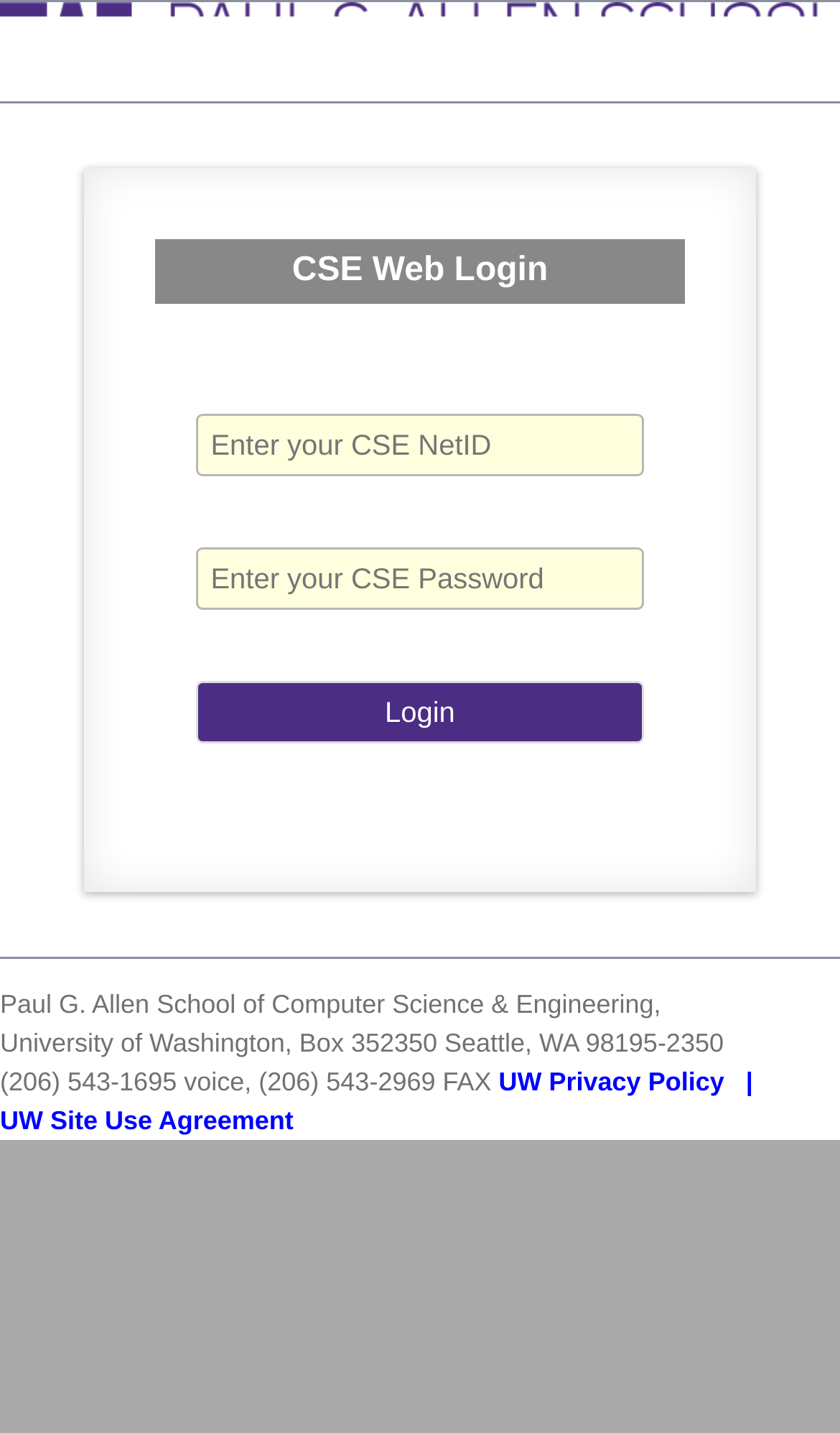Provide a one-word or short-phrase response to the question:
What is the label of the first textbox?

Enter your CSE NetID